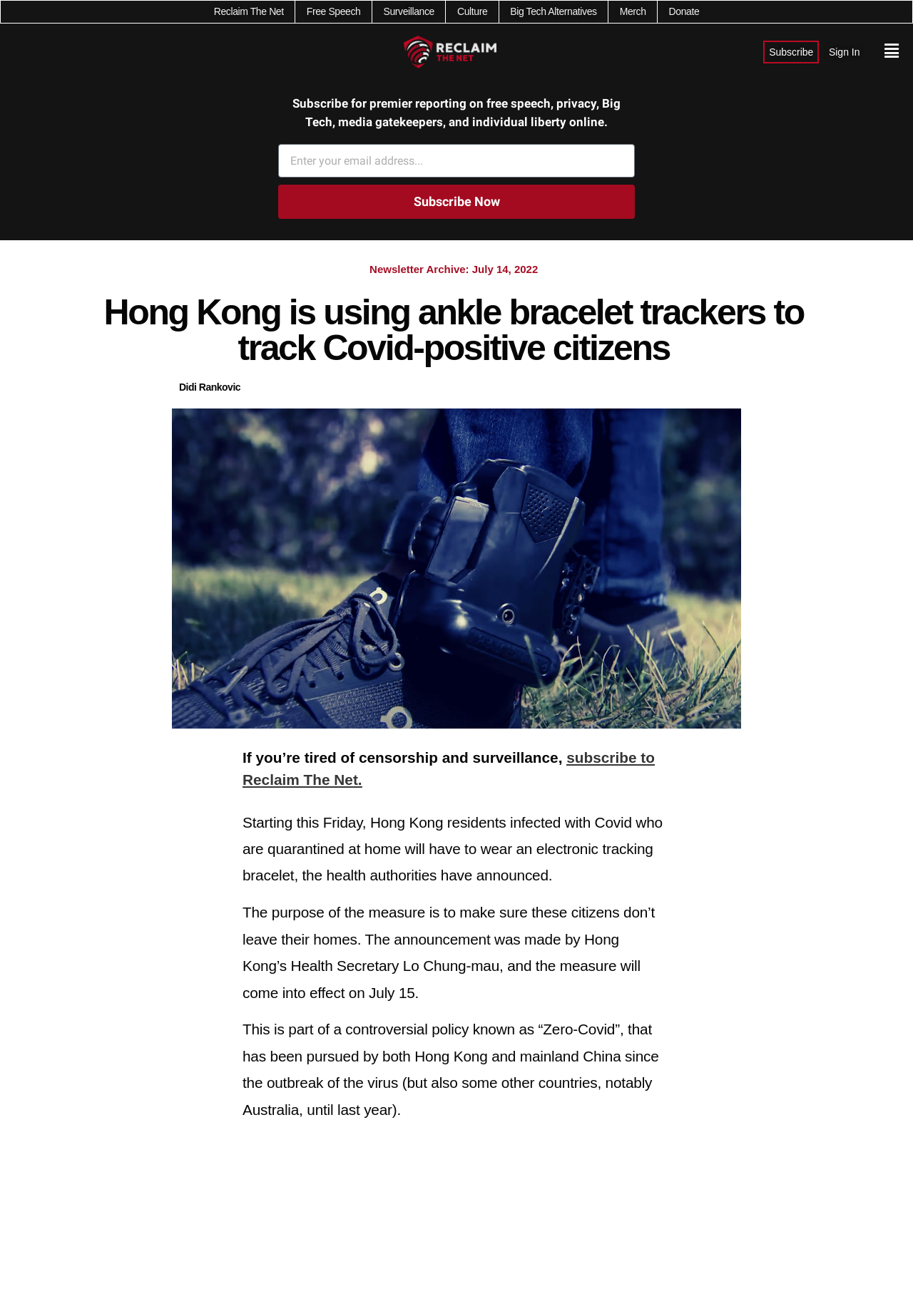What is the purpose of the electronic tracking bracelet?
Deliver a detailed and extensive answer to the question.

According to the webpage, the purpose of the electronic tracking bracelet is to make sure citizens don’t leave their homes, as stated in the sentence 'The purpose of the measure is to make sure these citizens don’t leave their homes.'